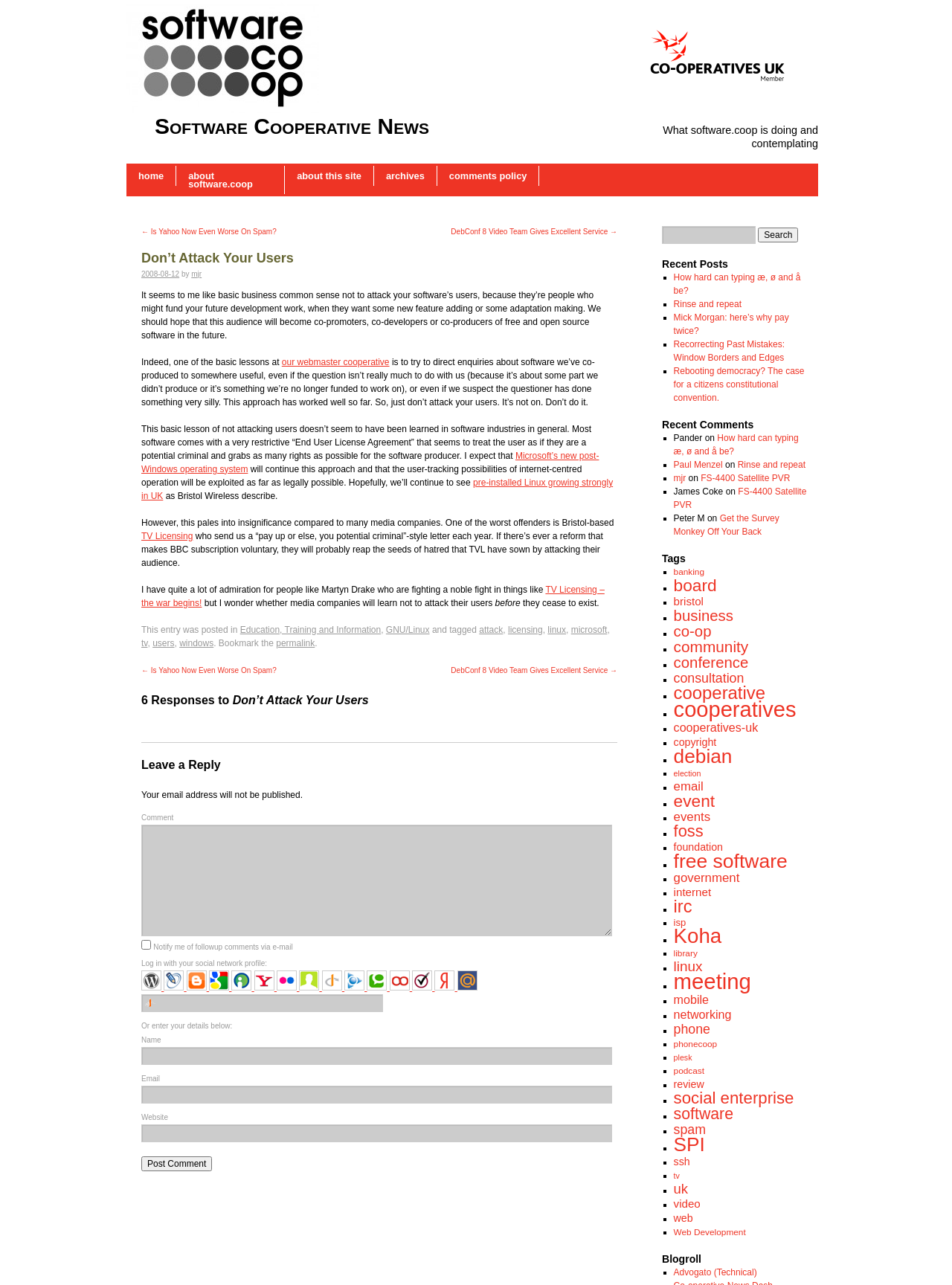What is the title of the article?
Examine the image and give a concise answer in one word or a short phrase.

Don’t Attack Your Users